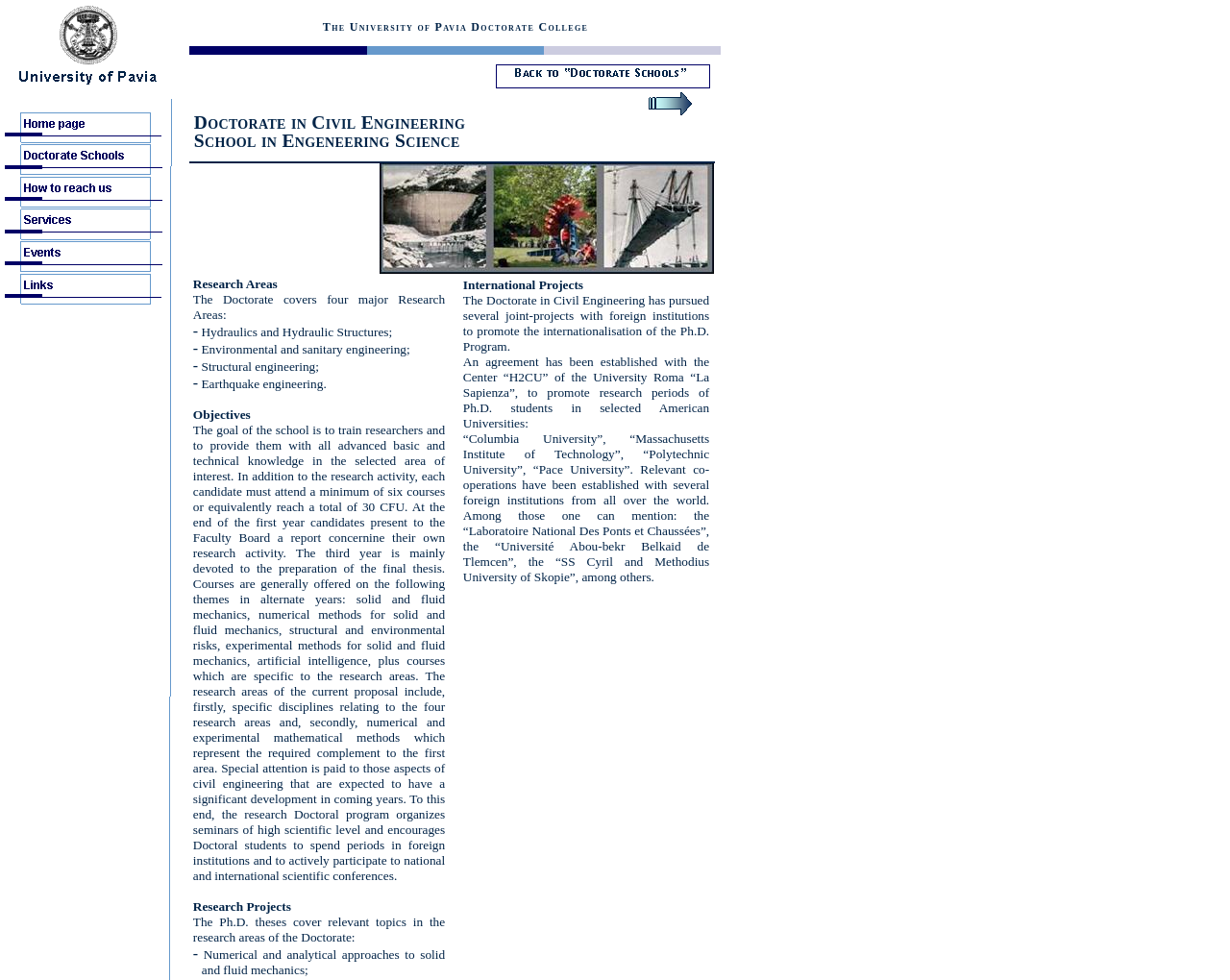Provide a short answer to the following question with just one word or phrase: What is the name of the college mentioned?

University of Pavia Doctorate College